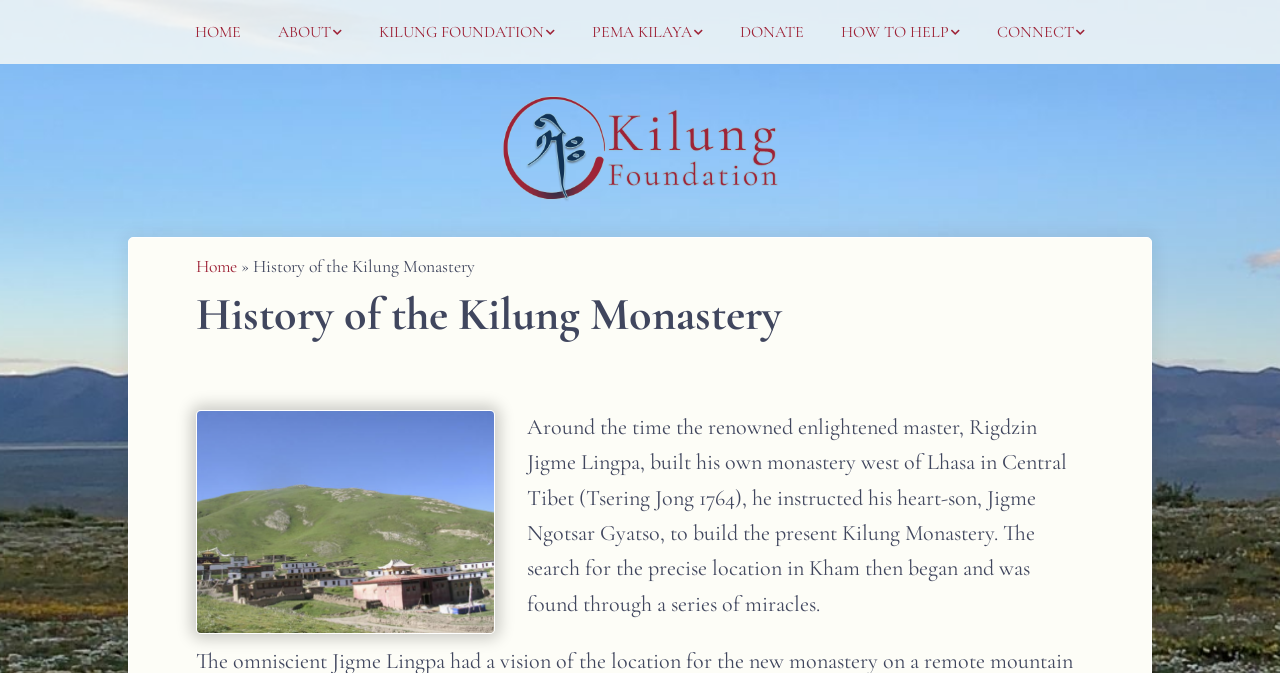Provide an in-depth caption for the elements present on the webpage.

The webpage is about the History of the Kilung Monastery. At the top, there is a large image taking up about a quarter of the screen. Below the image, there is a navigation menu with 14 links, including "HOME", "ABOUT", "DZA KILUNG RINPOCHE", and others. These links are aligned horizontally and take up about half of the screen width.

To the right of the navigation menu, there is another set of links, including "KILUNG FOUNDATION", "OUR WORK IN DZACHUKA, TIBET", and others. These links are also aligned horizontally and take up about half of the screen width.

Below the navigation menus, there is a header section with a heading "History of the Kilung Monastery" and a link to "Home". The heading is centered on the screen.

The main content of the webpage is a paragraph of text that describes the history of the Kilung Monastery. The text is aligned to the left and takes up about three-quarters of the screen width. The text describes how the monastery was built by Jigme Ngotsar Gyatso, following the instructions of Rigdzin Jigme Lingpa.

At the bottom of the screen, there are more links, including "DONATE", "HOW TO HELP", and "CONNECT". These links are aligned horizontally and take up about half of the screen width.